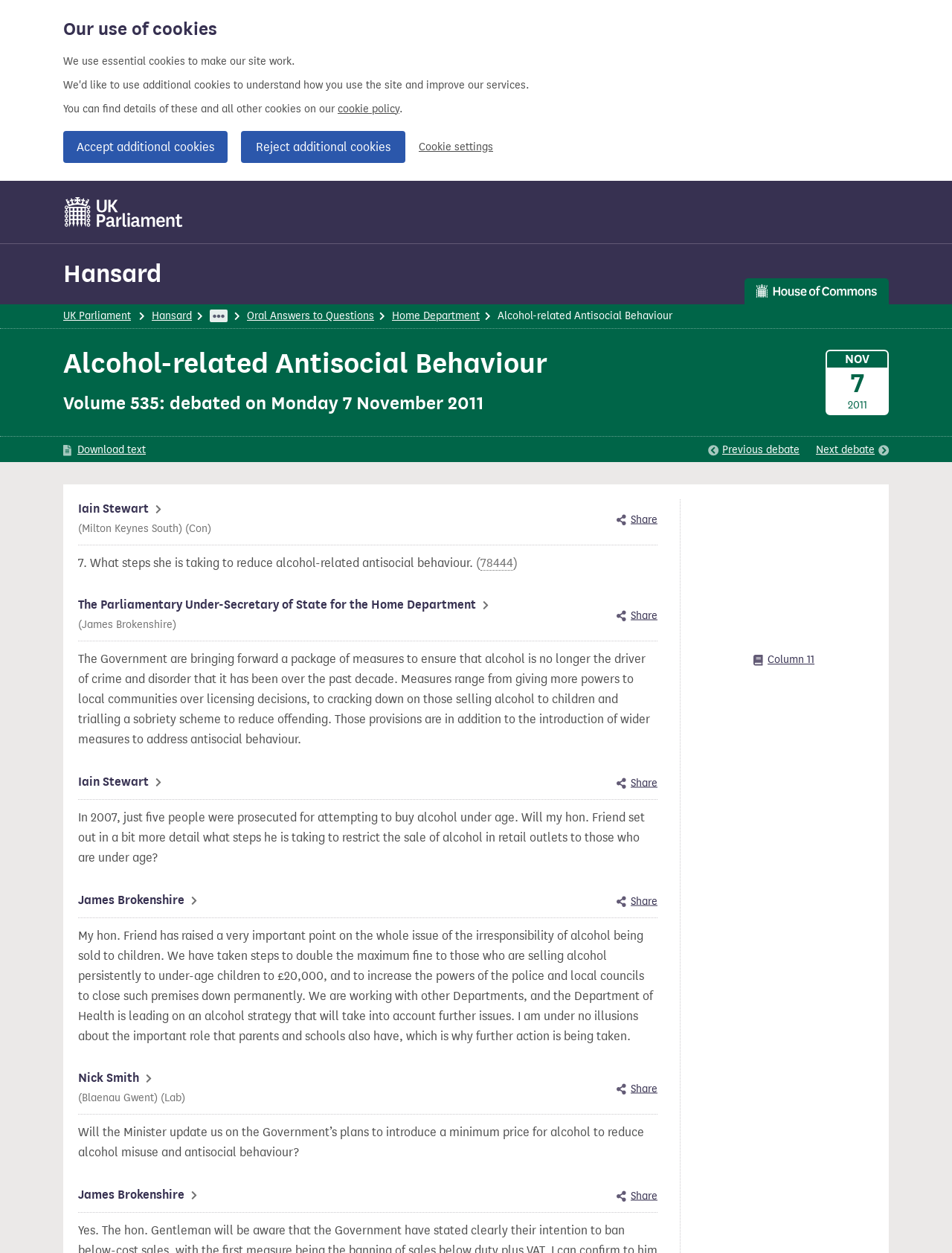Who is the Parliamentary Under-Secretary of State for the Home Department?
Based on the visual content, answer with a single word or a brief phrase.

James Brokenshire